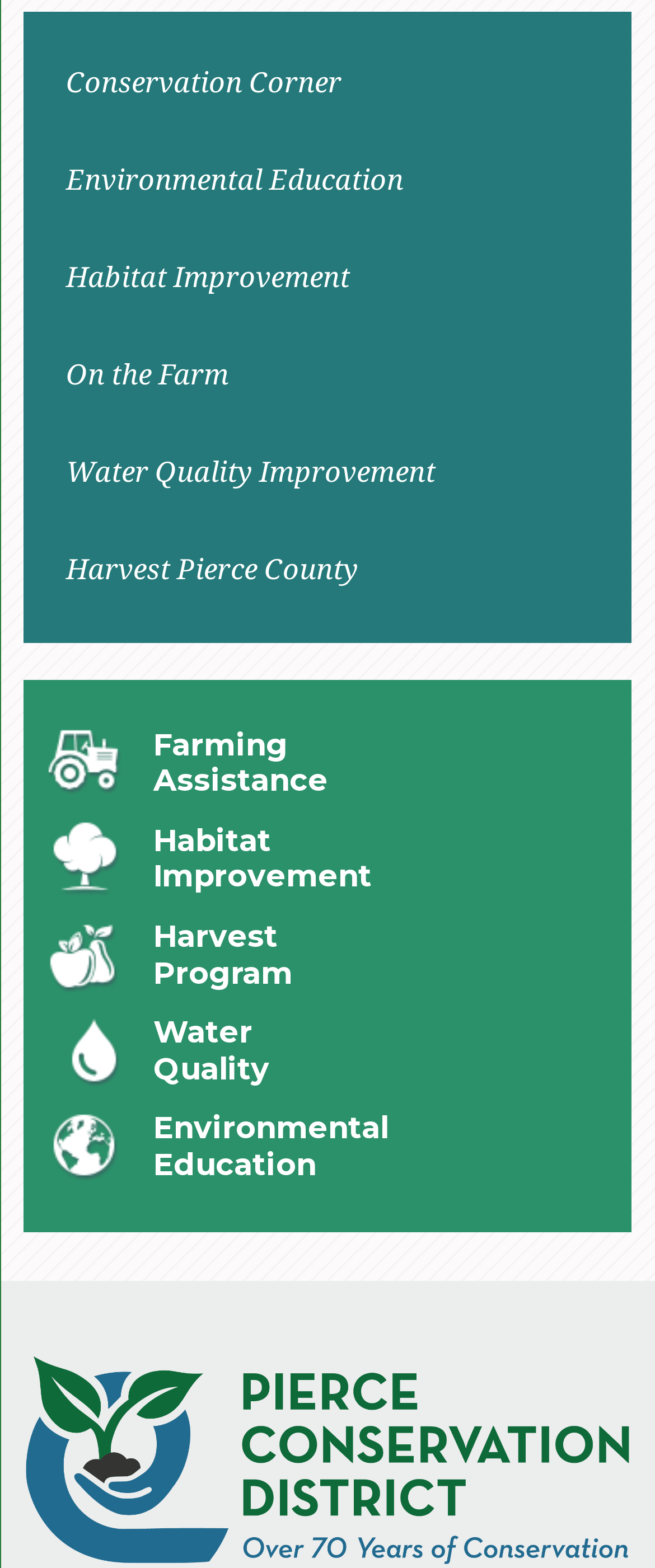Locate the bounding box coordinates of the area to click to fulfill this instruction: "Explore Farming Assistance". The bounding box should be presented as four float numbers between 0 and 1, in the order [left, top, right, bottom].

[0.065, 0.461, 0.935, 0.514]